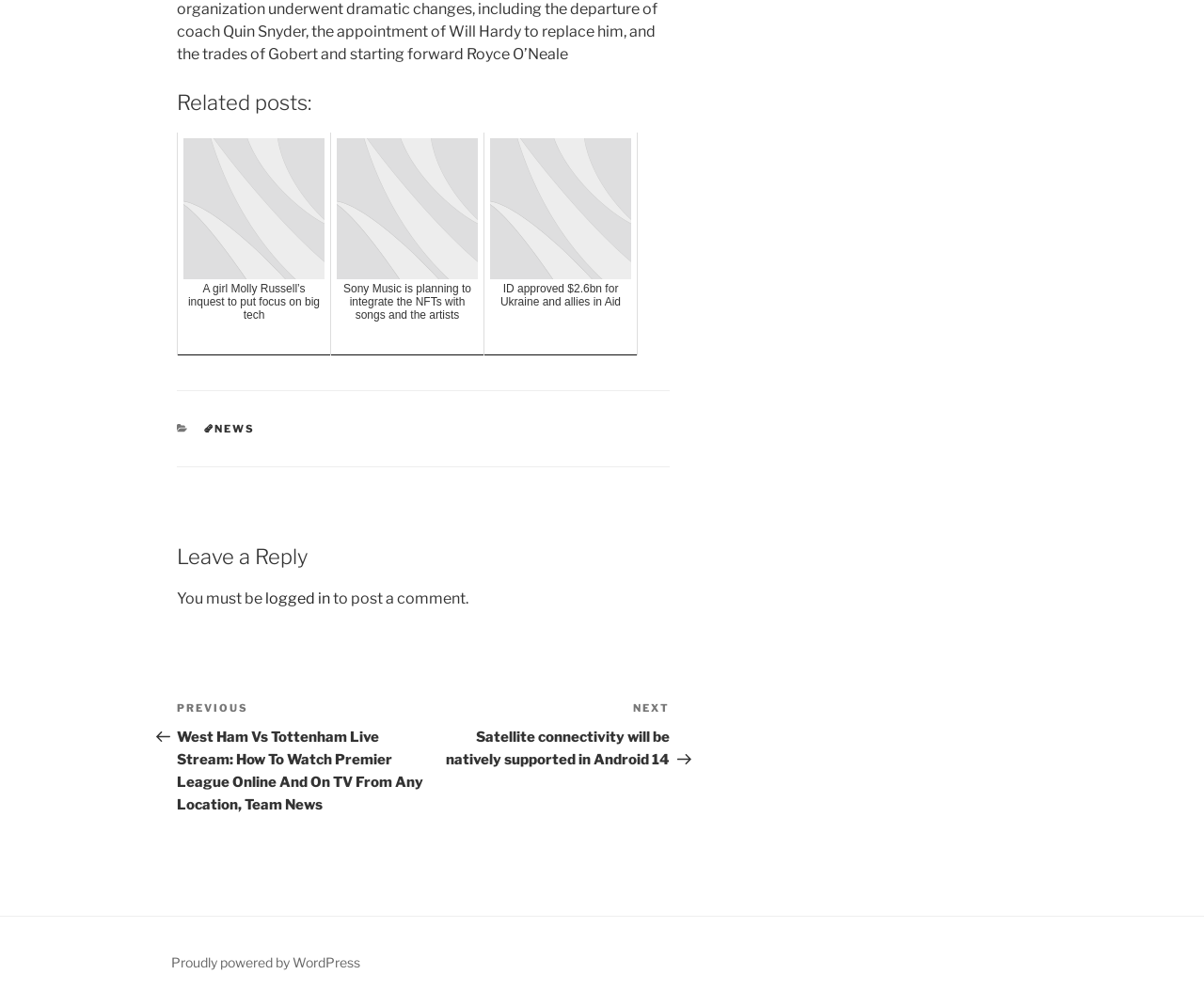Provide a brief response to the question using a single word or phrase: 
What is the category of the post?

NEWS